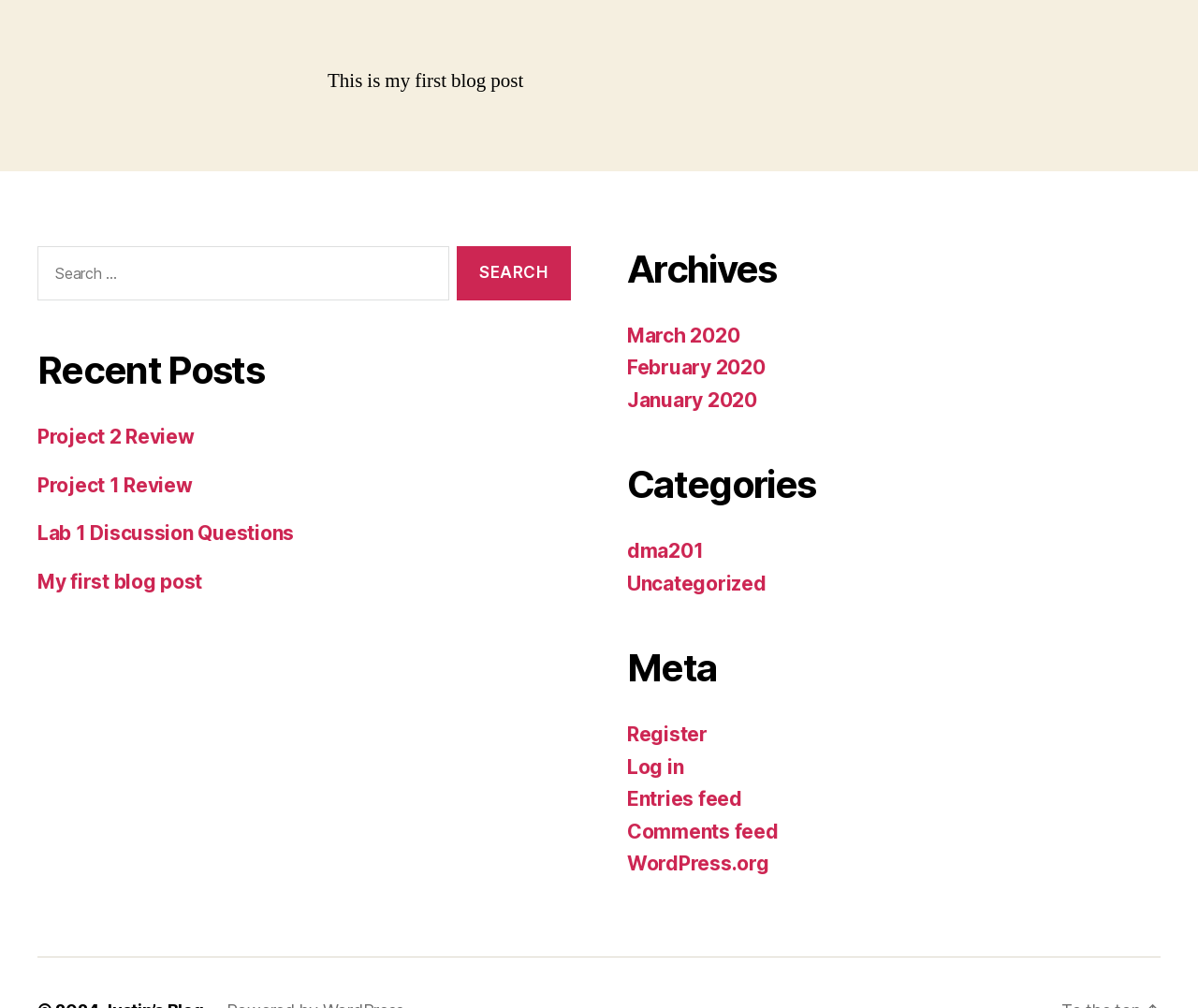What is the title of the first blog post?
Using the visual information from the image, give a one-word or short-phrase answer.

This is my first blog post